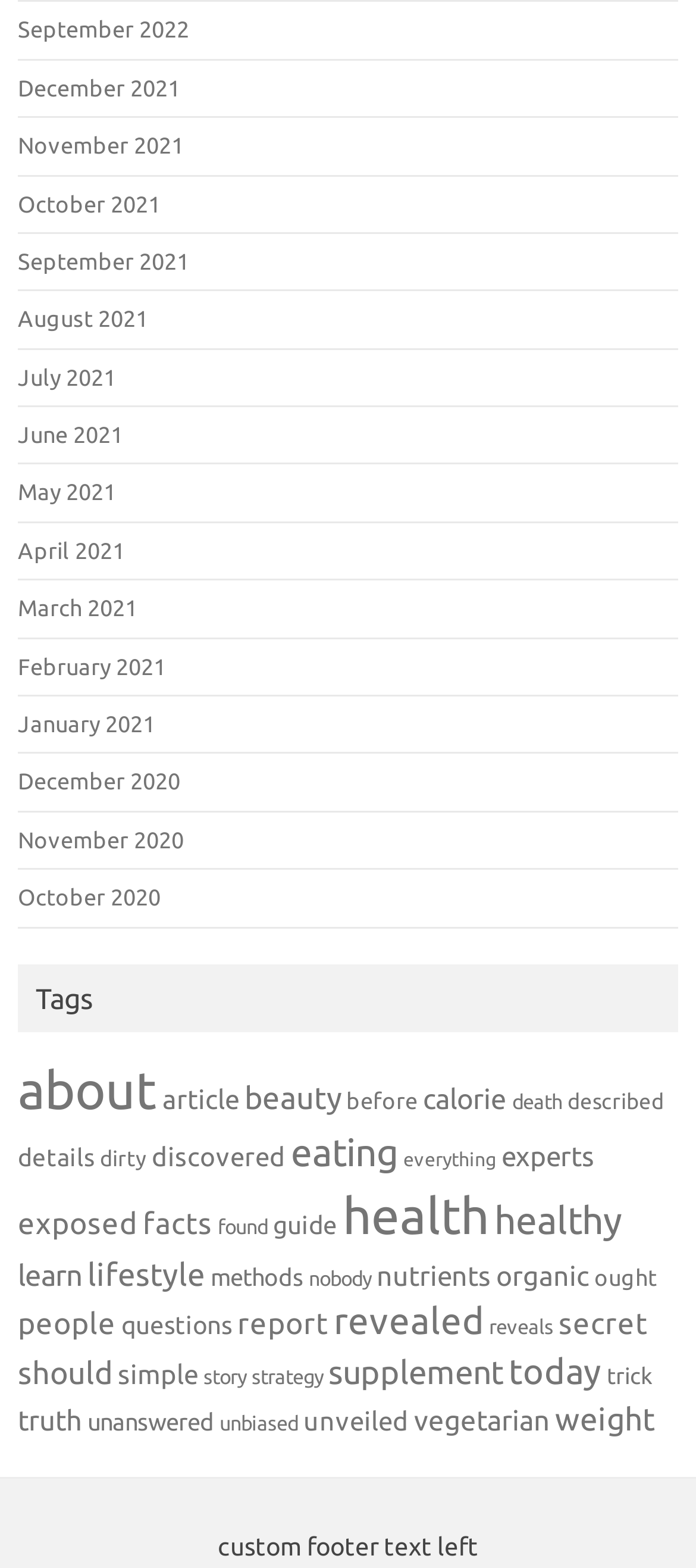What is the most popular health topic?
Give a thorough and detailed response to the question.

I scanned the list of links and found that 'eating' has the most items, 46, indicating that it is the most popular health topic.